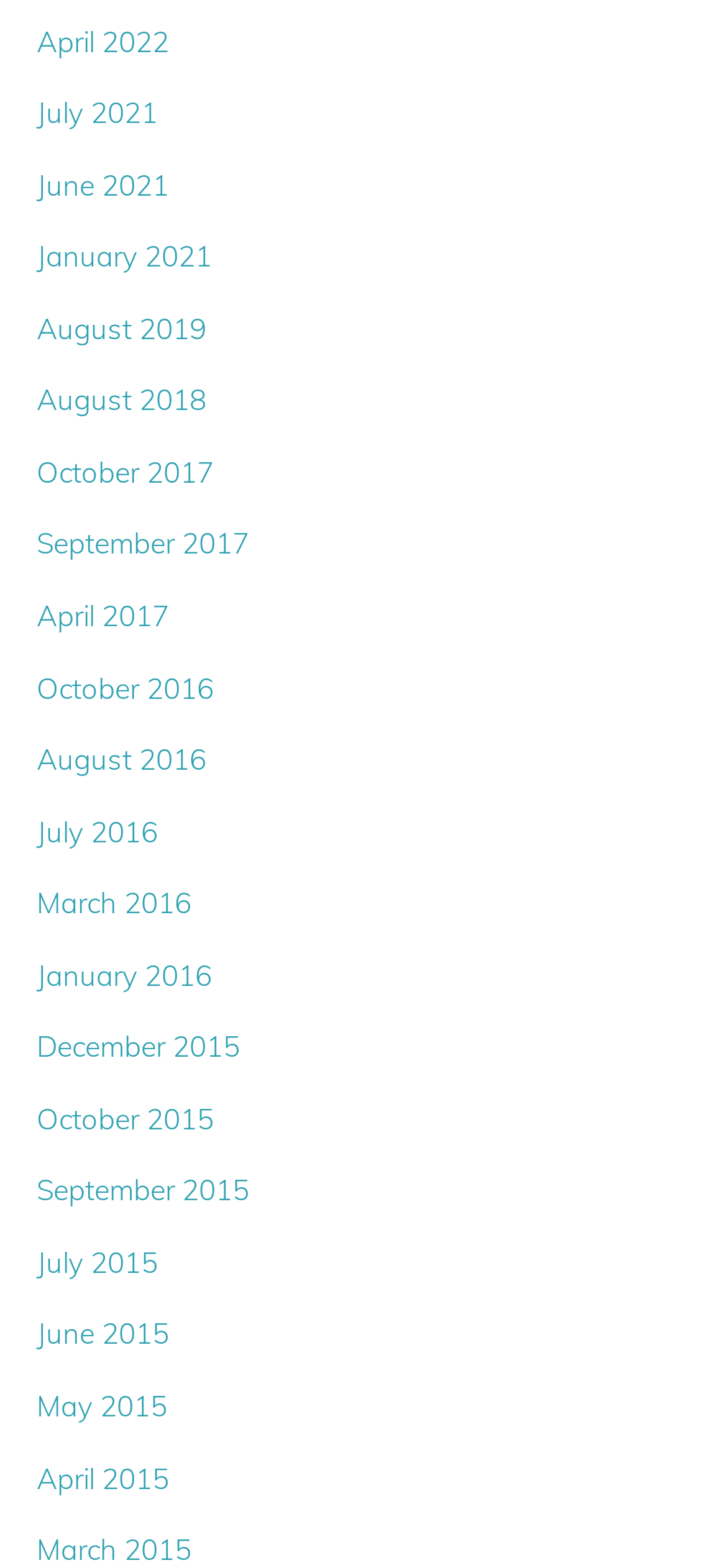Identify the bounding box for the UI element that is described as follows: "May 2015".

[0.05, 0.885, 0.229, 0.908]